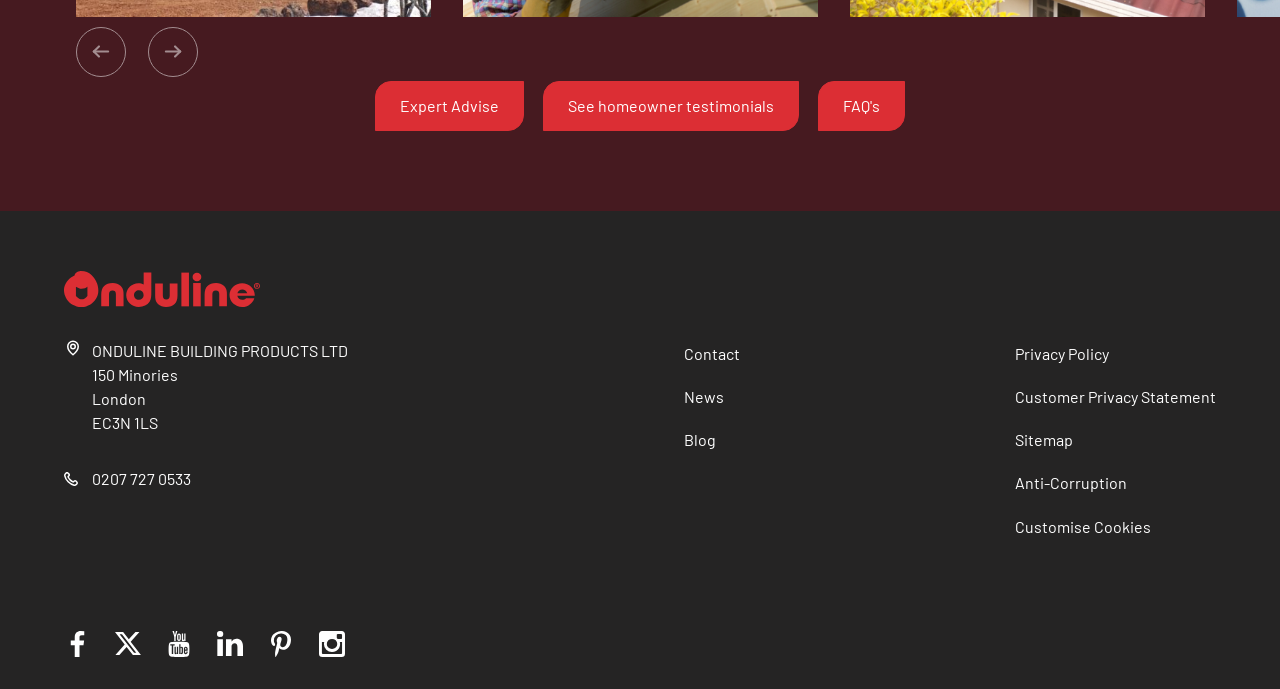Provide a brief response using a word or short phrase to this question:
What is the address of the company?

150 Minories, London, EC3N 1LS